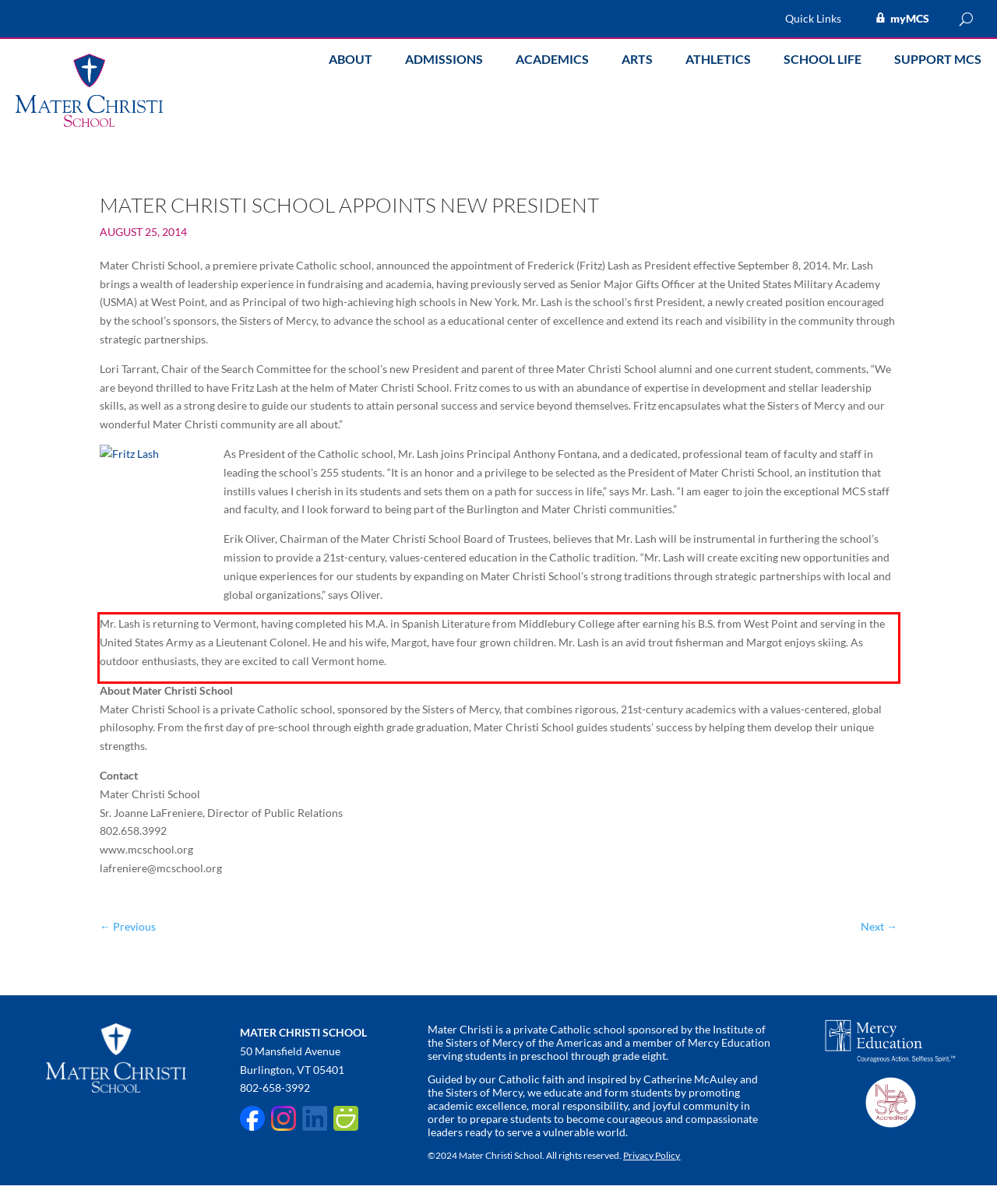Look at the screenshot of the webpage, locate the red rectangle bounding box, and generate the text content that it contains.

Mr. Lash is returning to Vermont, having completed his M.A. in Spanish Literature from Middlebury College after earning his B.S. from West Point and serving in the United States Army as a Lieutenant Colonel. He and his wife, Margot, have four grown children. Mr. Lash is an avid trout fisherman and Margot enjoys skiing. As outdoor enthusiasts, they are excited to call Vermont home.